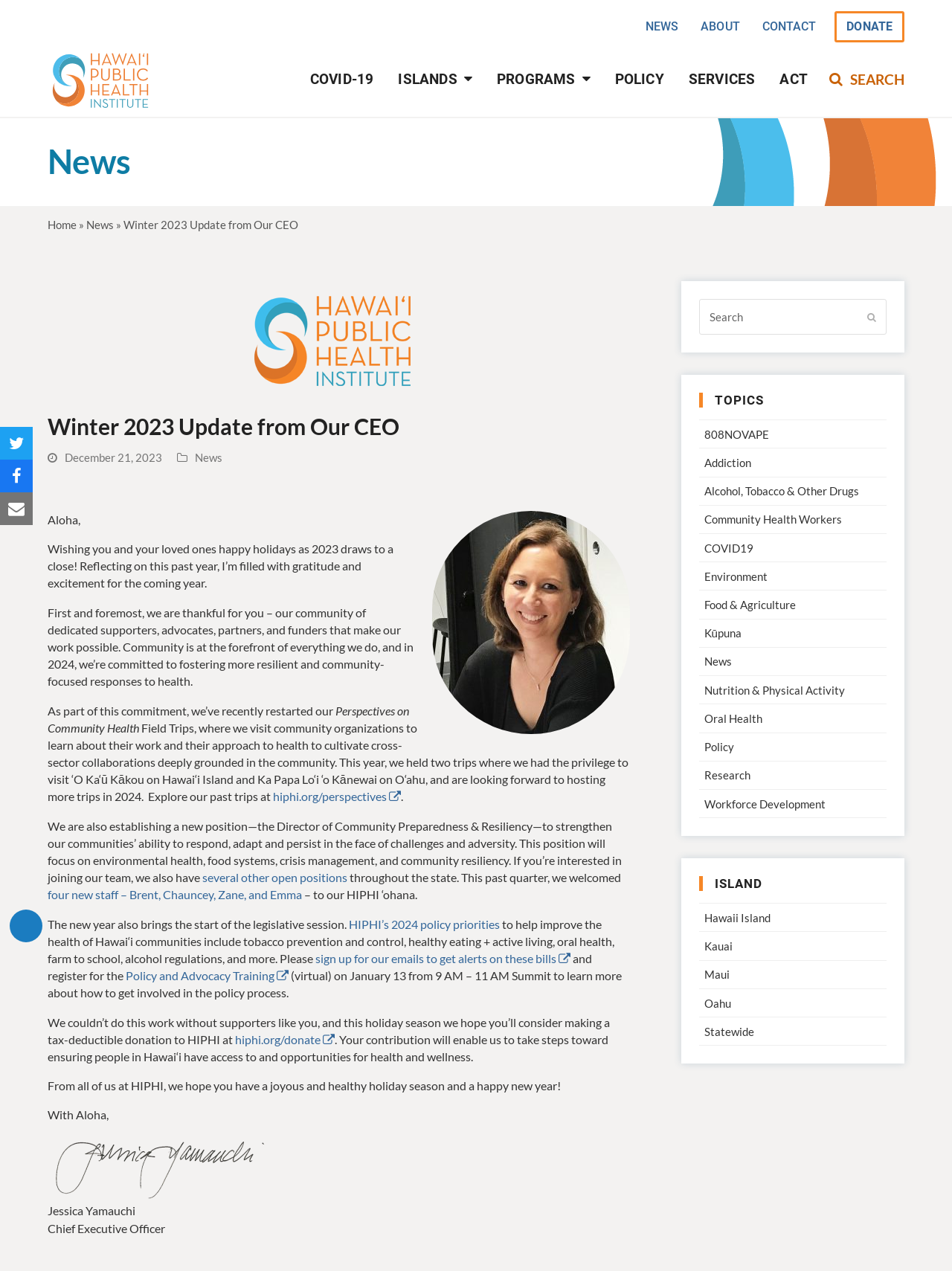Determine the bounding box coordinates of the clickable region to follow the instruction: "Click the 'COVID-19' link".

[0.323, 0.048, 0.396, 0.077]